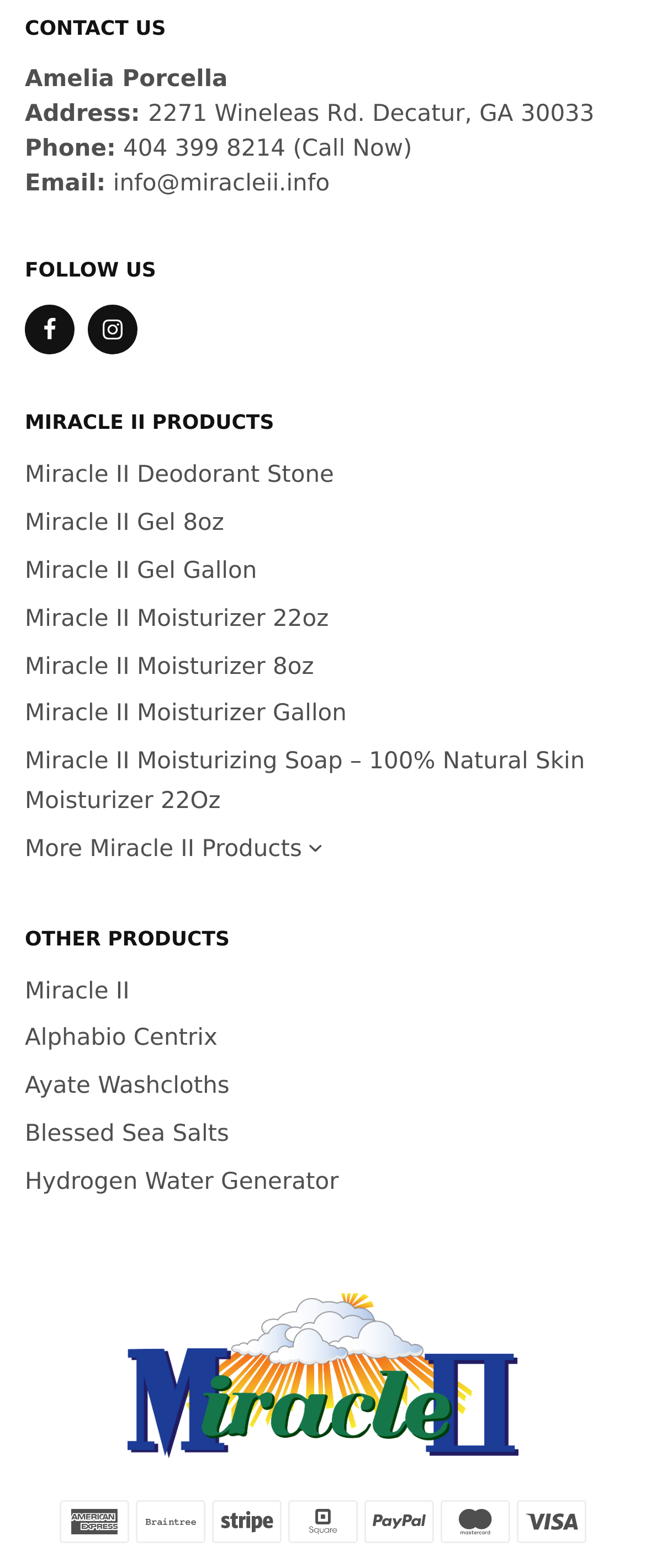Find the bounding box coordinates of the element's region that should be clicked in order to follow the given instruction: "Call the phone number". The coordinates should consist of four float numbers between 0 and 1, i.e., [left, top, right, bottom].

[0.191, 0.087, 0.442, 0.104]